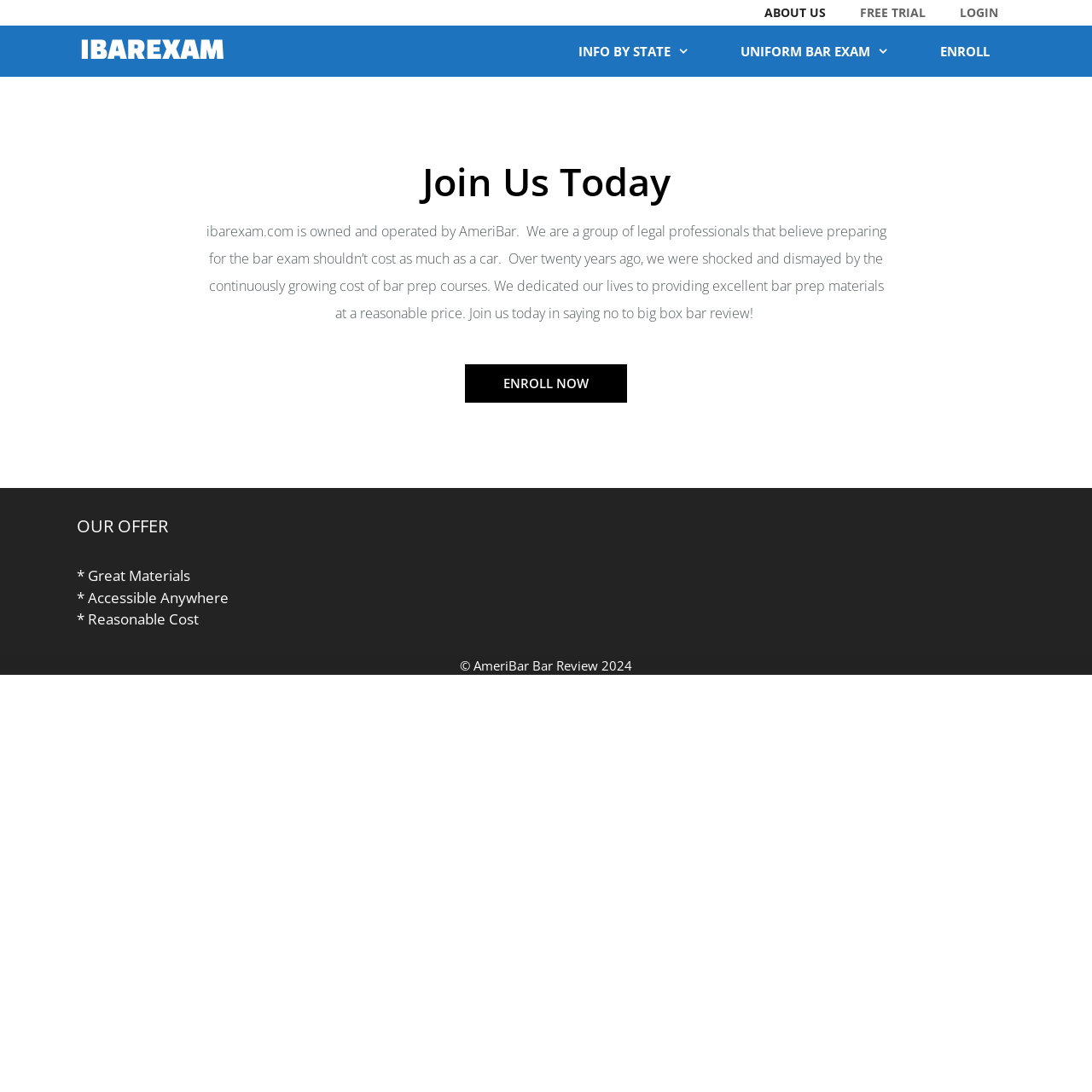Please specify the coordinates of the bounding box for the element that should be clicked to carry out this instruction: "Click on the ENROLL NOW button". The coordinates must be four float numbers between 0 and 1, formatted as [left, top, right, bottom].

[0.426, 0.334, 0.574, 0.369]